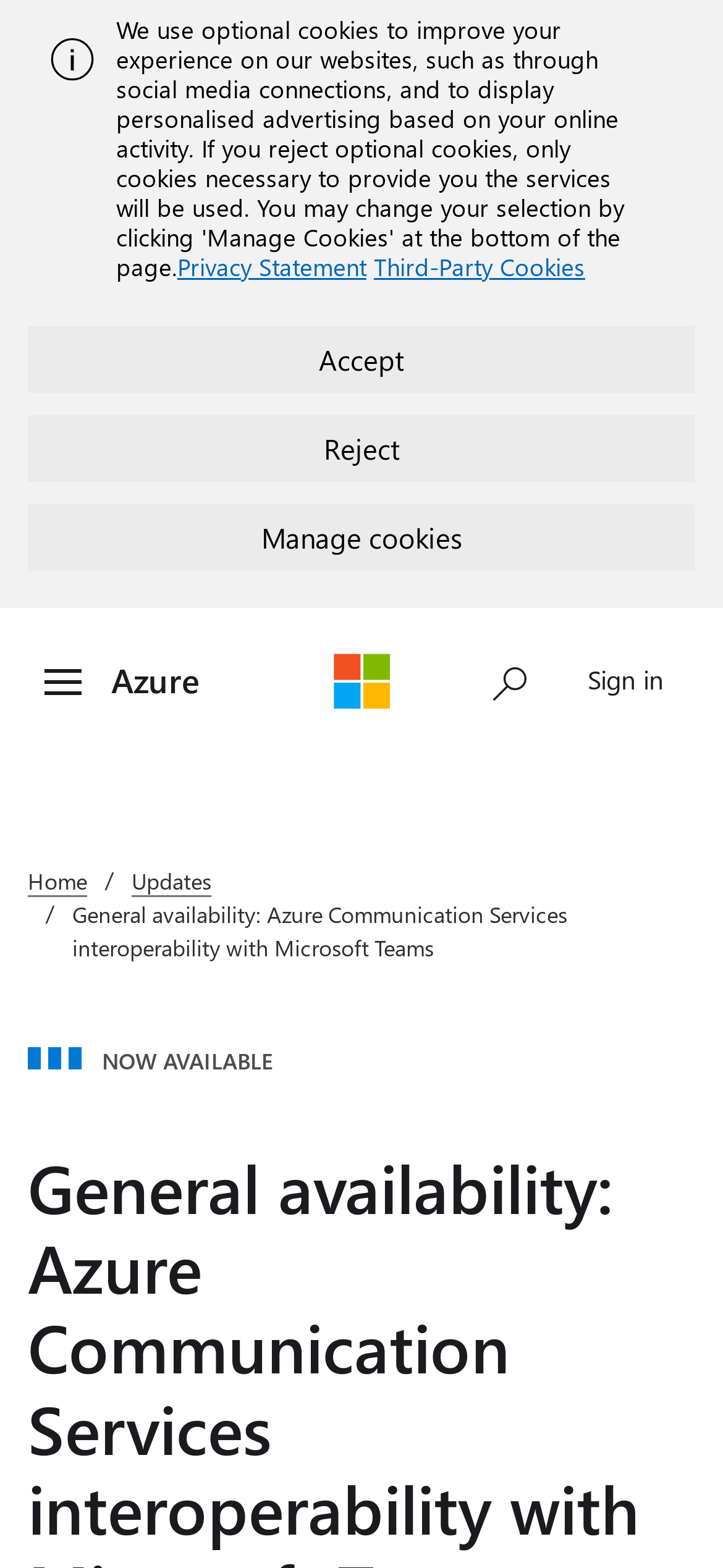Provide an in-depth caption for the elements present on the webpage.

The webpage is about Azure updates, specifically the general availability of Azure Communication Services interoperability with Microsoft Teams. 

At the top of the page, there is an alert section with an image on the left side. Below the alert section, there are three buttons for managing cookies, including "Accept", "Reject", and "Manage cookies", which are aligned horizontally and take up most of the width of the page. 

On the top-right corner, there are links to "Privacy Statement" and "Third-Party Cookies". 

Below the cookie management section, there is a "Skip to main content" link, followed by a navigation menu with a "Toggle menu" button, a link to "Azure", and a link to "Microsoft". 

On the right side of the navigation menu, there is a search input button. Next to it, there is a "Sign in" link. 

The main content of the page starts with a breadcrumb navigation section, featuring links to "Home" and "Updates". 

Below the breadcrumb navigation, there is a title section with a heading that reads "General availability: Azure Communication Services interoperability with Microsoft Teams". 

Under the title, there is a highlighted text "NOW AVAILABLE", which is likely an announcement or a notification.